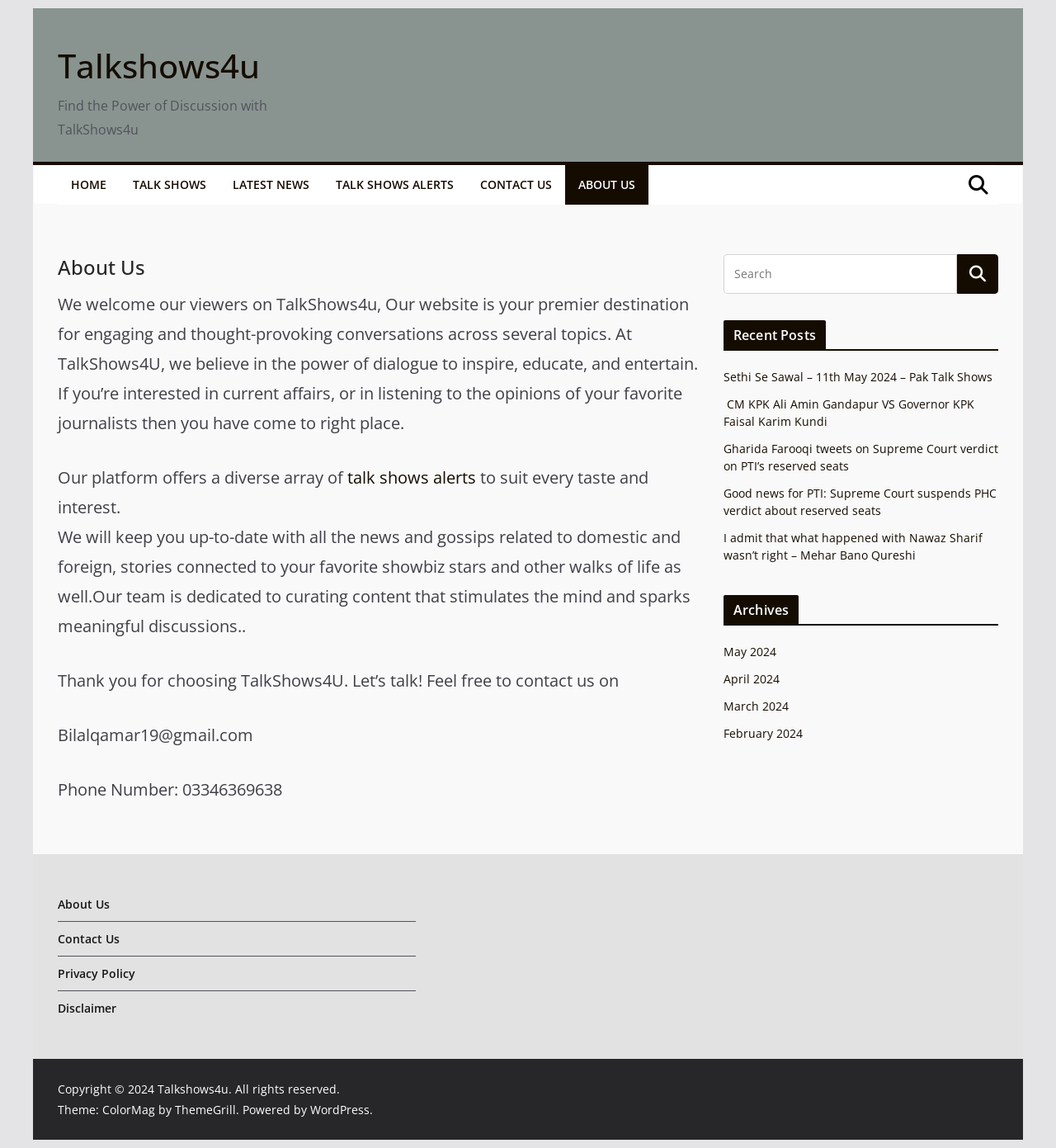Please indicate the bounding box coordinates for the clickable area to complete the following task: "Search for talk shows". The coordinates should be specified as four float numbers between 0 and 1, i.e., [left, top, right, bottom].

[0.685, 0.221, 0.906, 0.256]